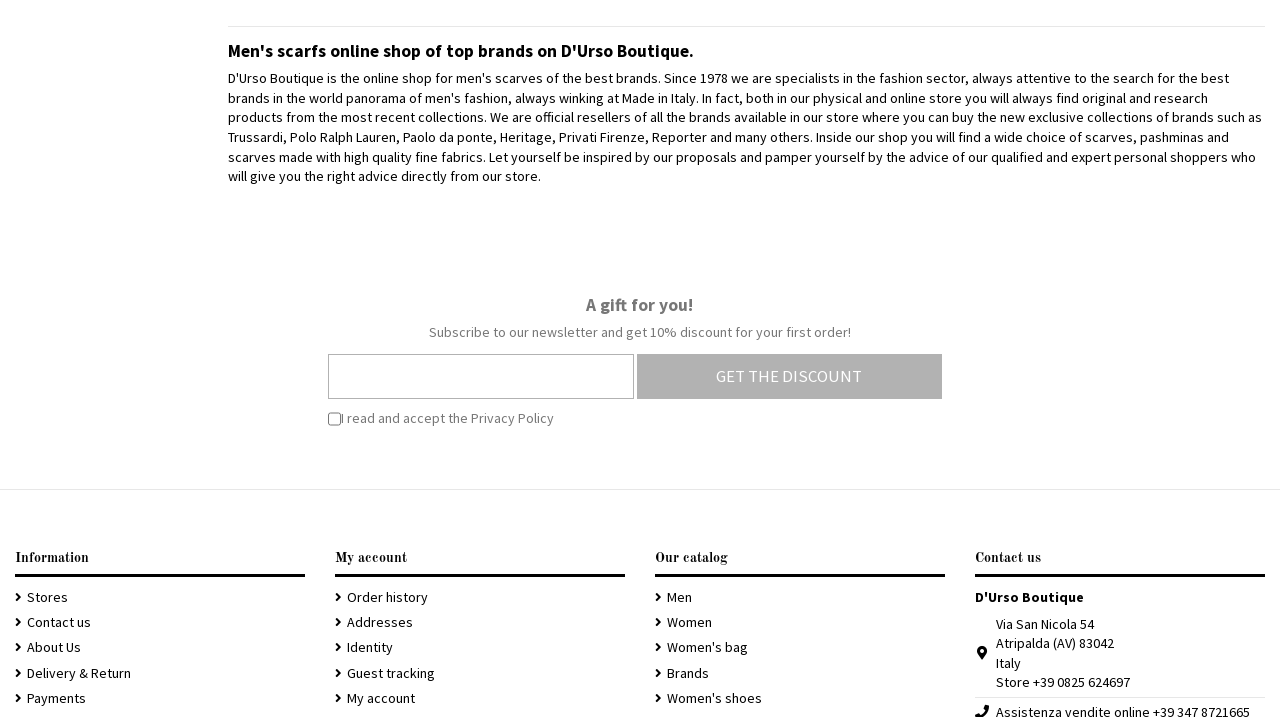Determine the bounding box coordinates of the section to be clicked to follow the instruction: "Contact us". The coordinates should be given as four float numbers between 0 and 1, formatted as [left, top, right, bottom].

[0.012, 0.855, 0.071, 0.882]